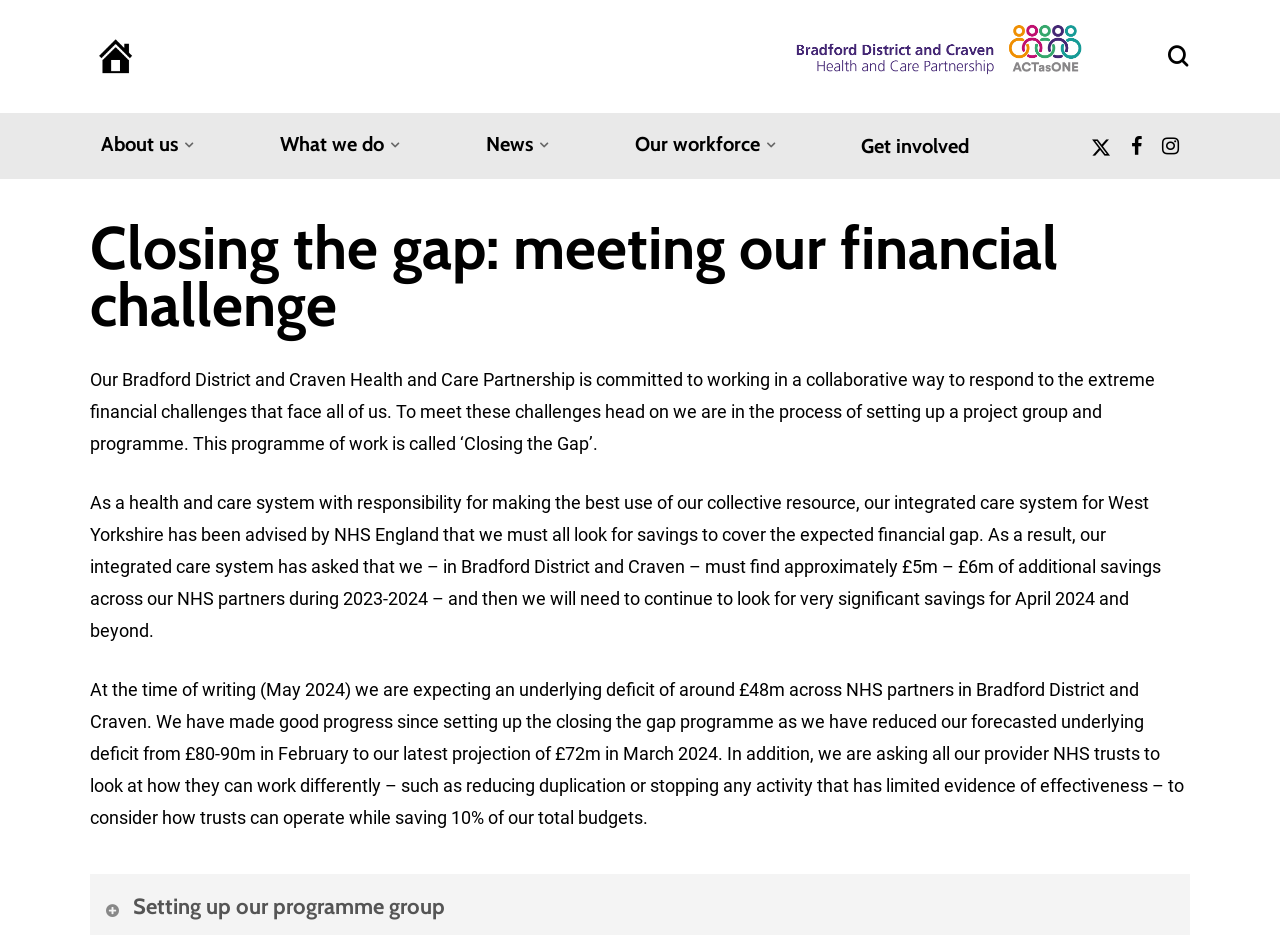What is the current projected underlying deficit across NHS partners?
Using the information from the image, give a concise answer in one word or a short phrase.

£72m